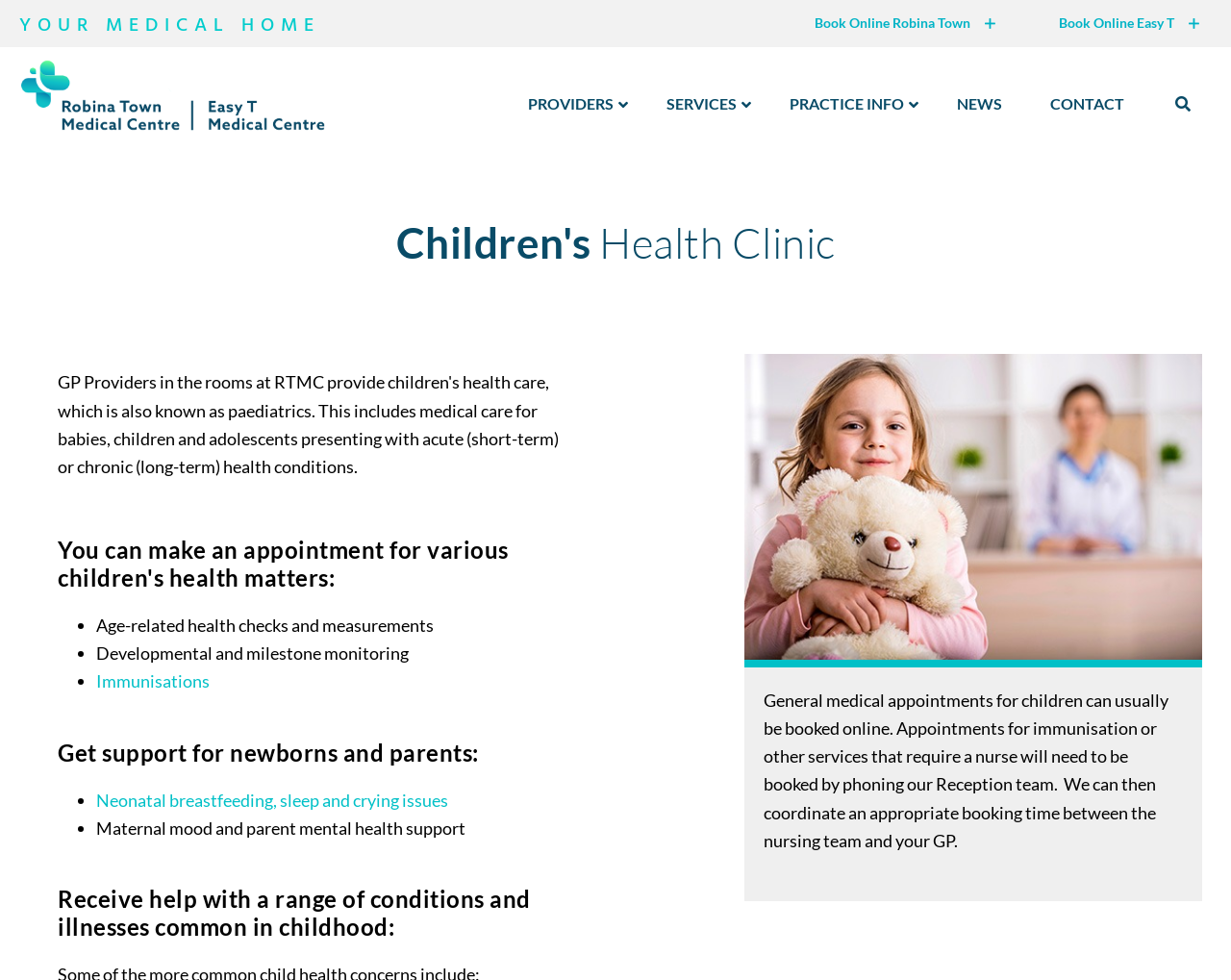Answer the question using only one word or a concise phrase: What is the topic of the 'Children's Health Clinic' section?

Children's health matters